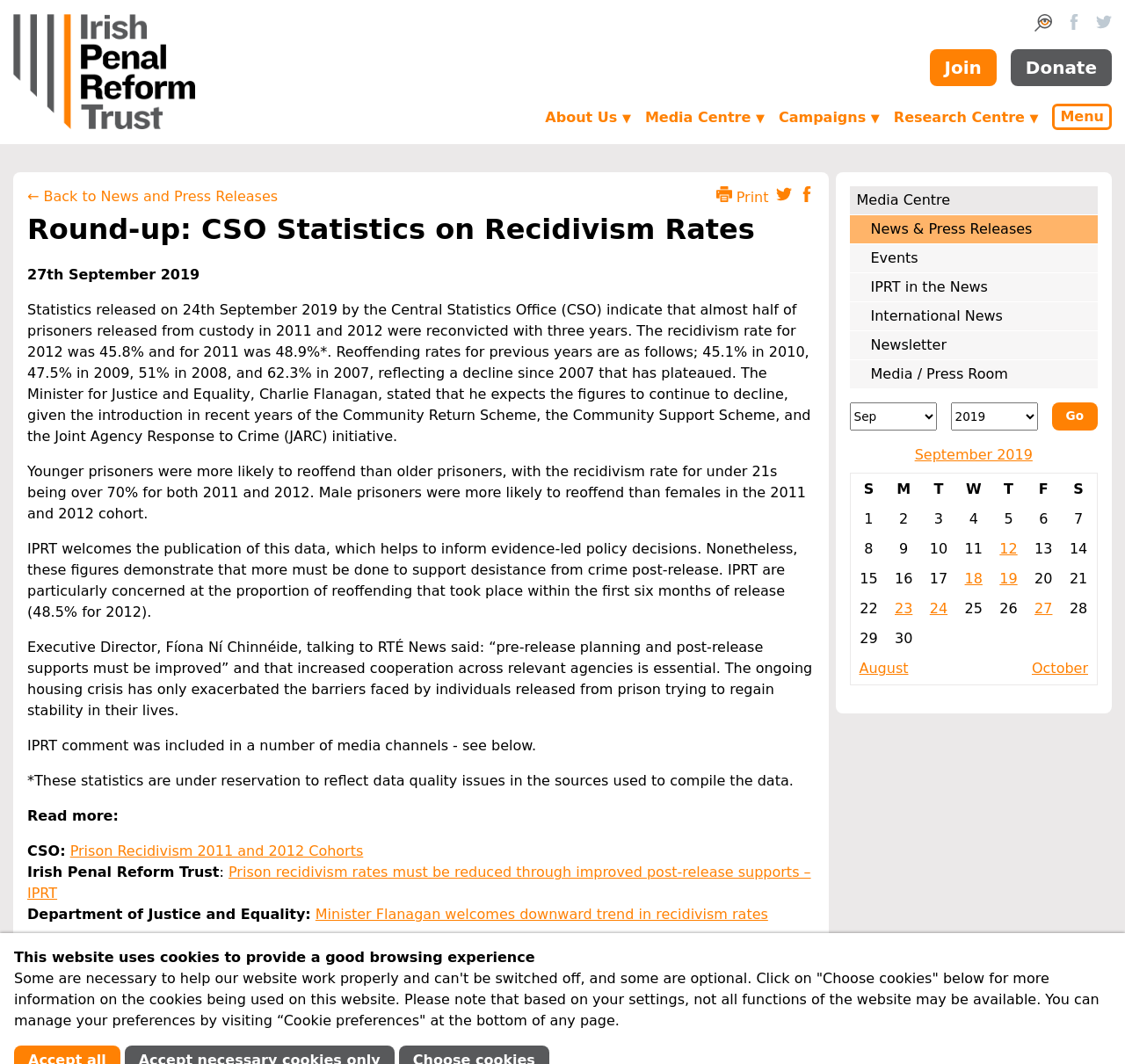Find and indicate the bounding box coordinates of the region you should select to follow the given instruction: "Click on the 'About Us' link".

[0.485, 0.102, 0.561, 0.118]